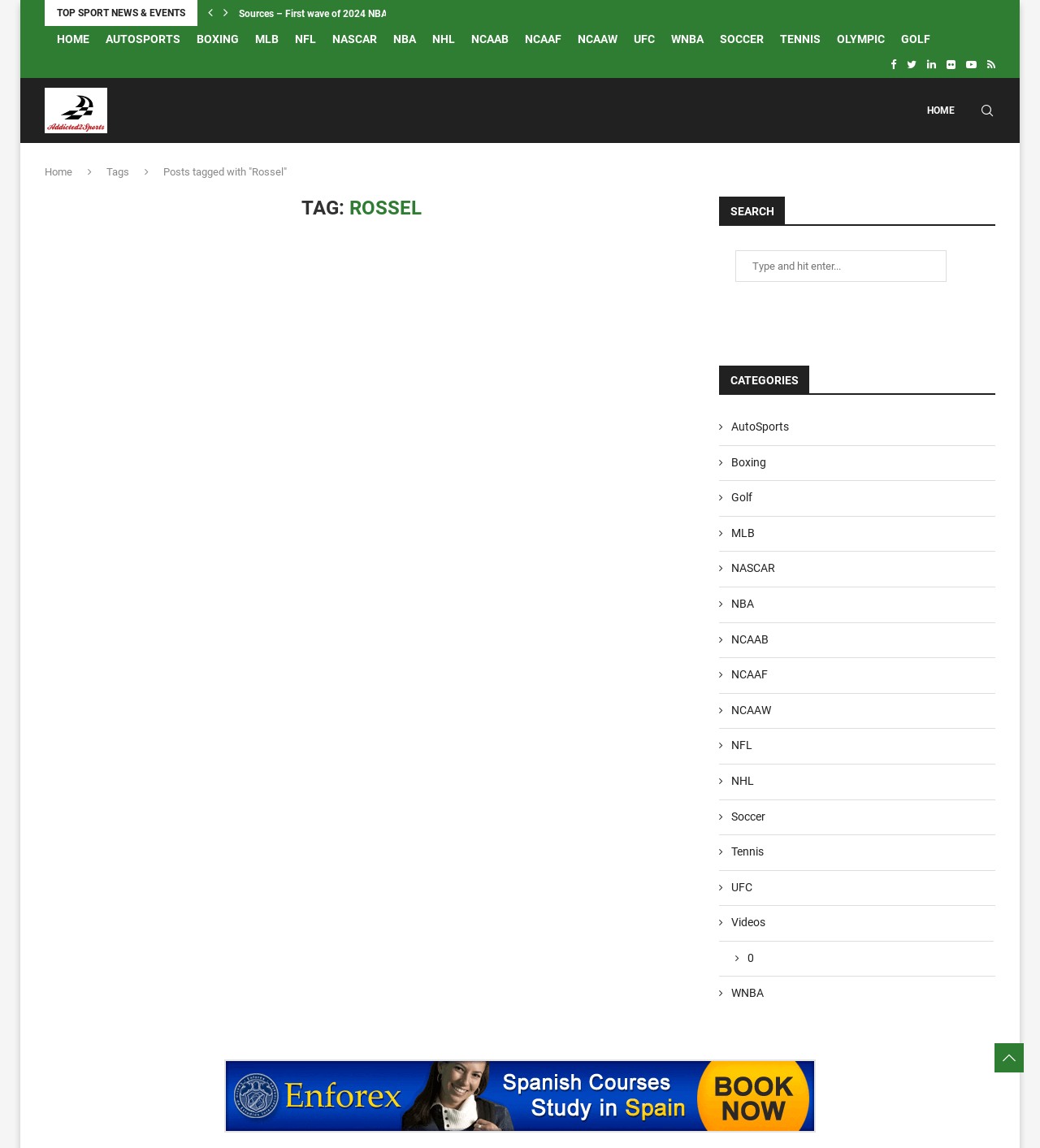Identify the bounding box coordinates for the UI element described as: "alt="Study abroad in Spain"". The coordinates should be provided as four floats between 0 and 1: [left, top, right, bottom].

[0.216, 0.923, 0.784, 0.934]